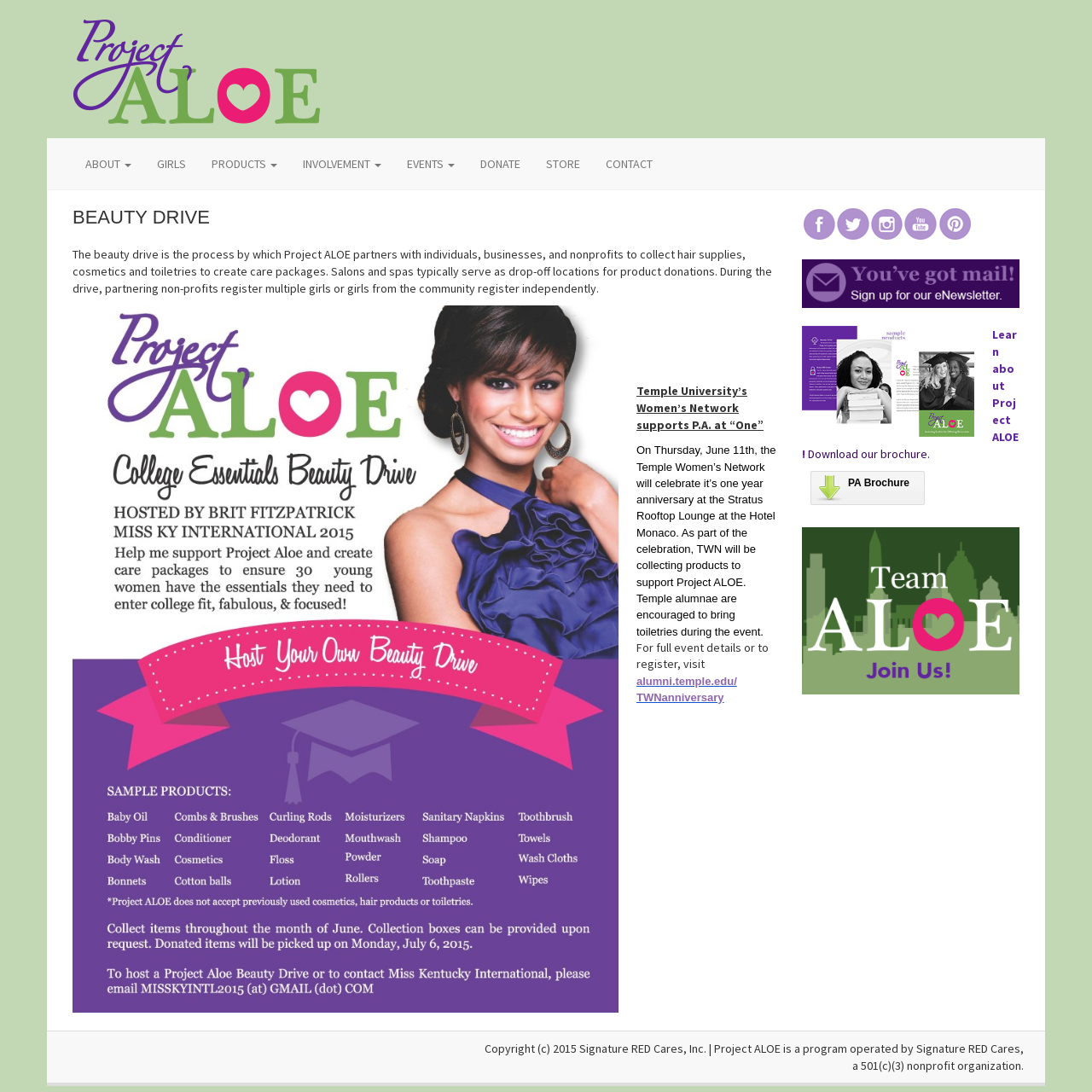Can you give a detailed response to the following question using the information from the image? What is the name of the project?

The name of the project is mentioned in the heading 'Project ALOE' at the top of the webpage, and also in the image 'Project ALOE' below it.